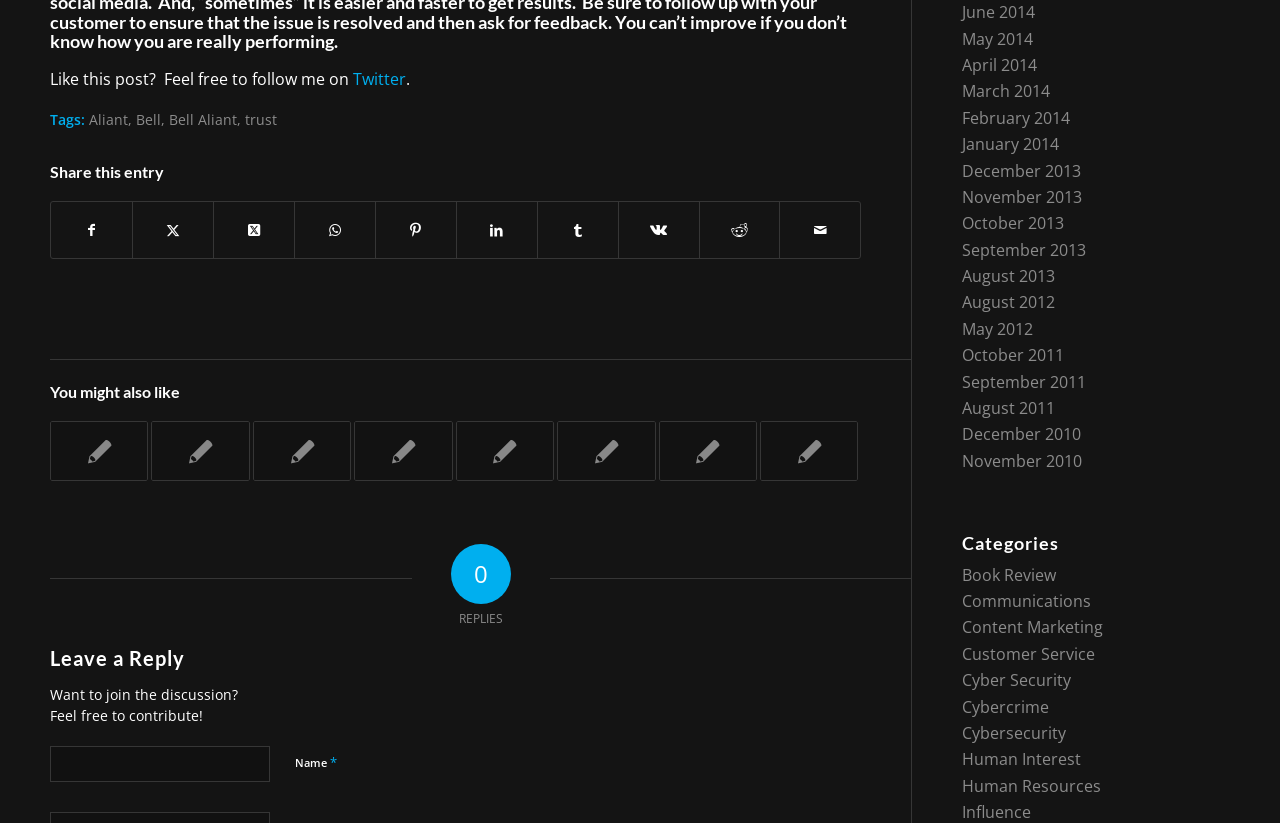Provide a one-word or short-phrase response to the question:
How many replies are there to the post?

0